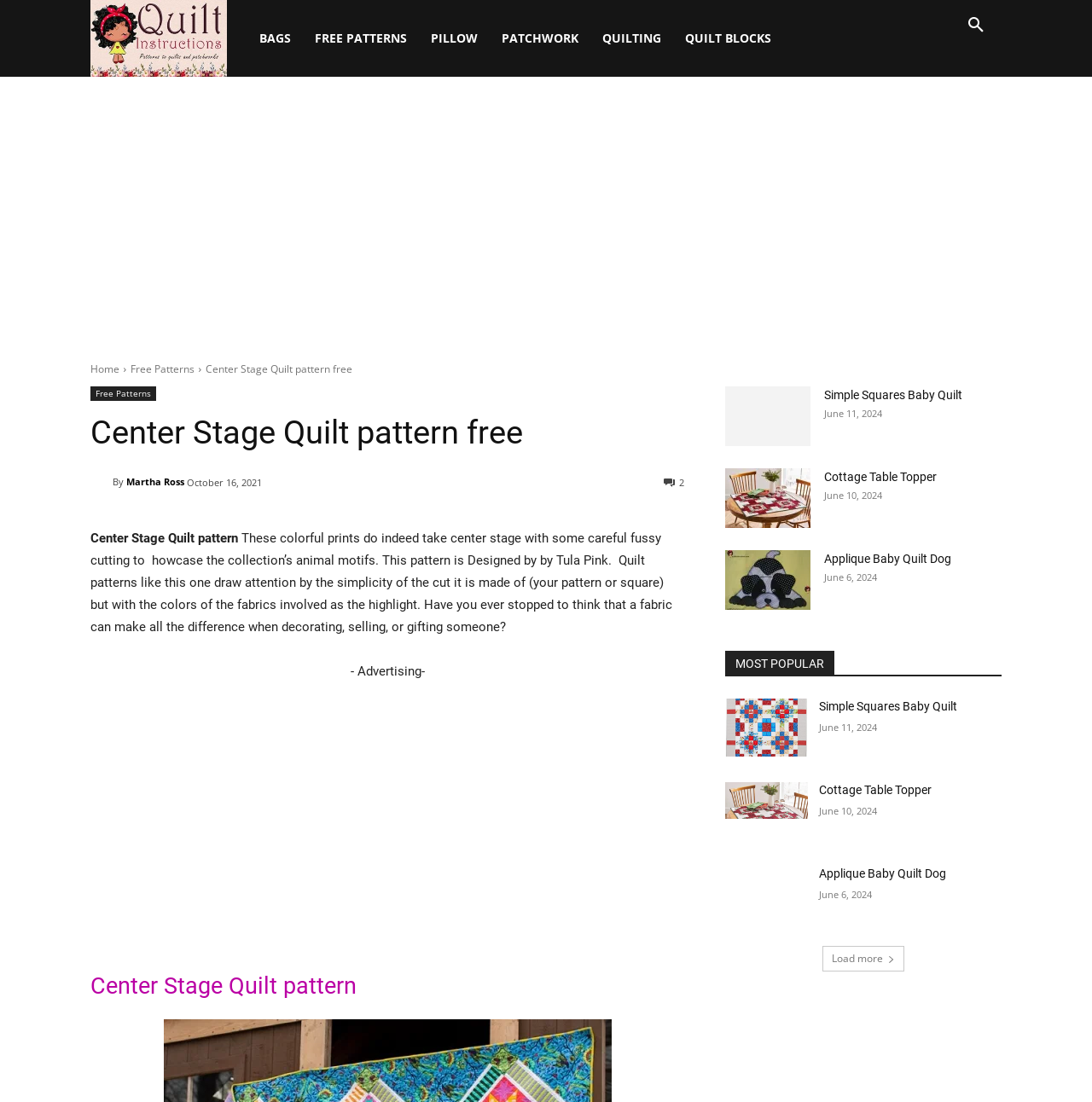Please identify the bounding box coordinates for the region that you need to click to follow this instruction: "Load more patterns".

[0.753, 0.859, 0.828, 0.882]